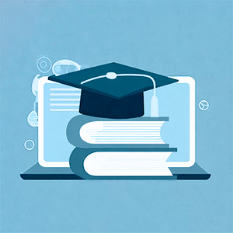Please respond to the question using a single word or phrase:
What is the color of the background?

Soft blue